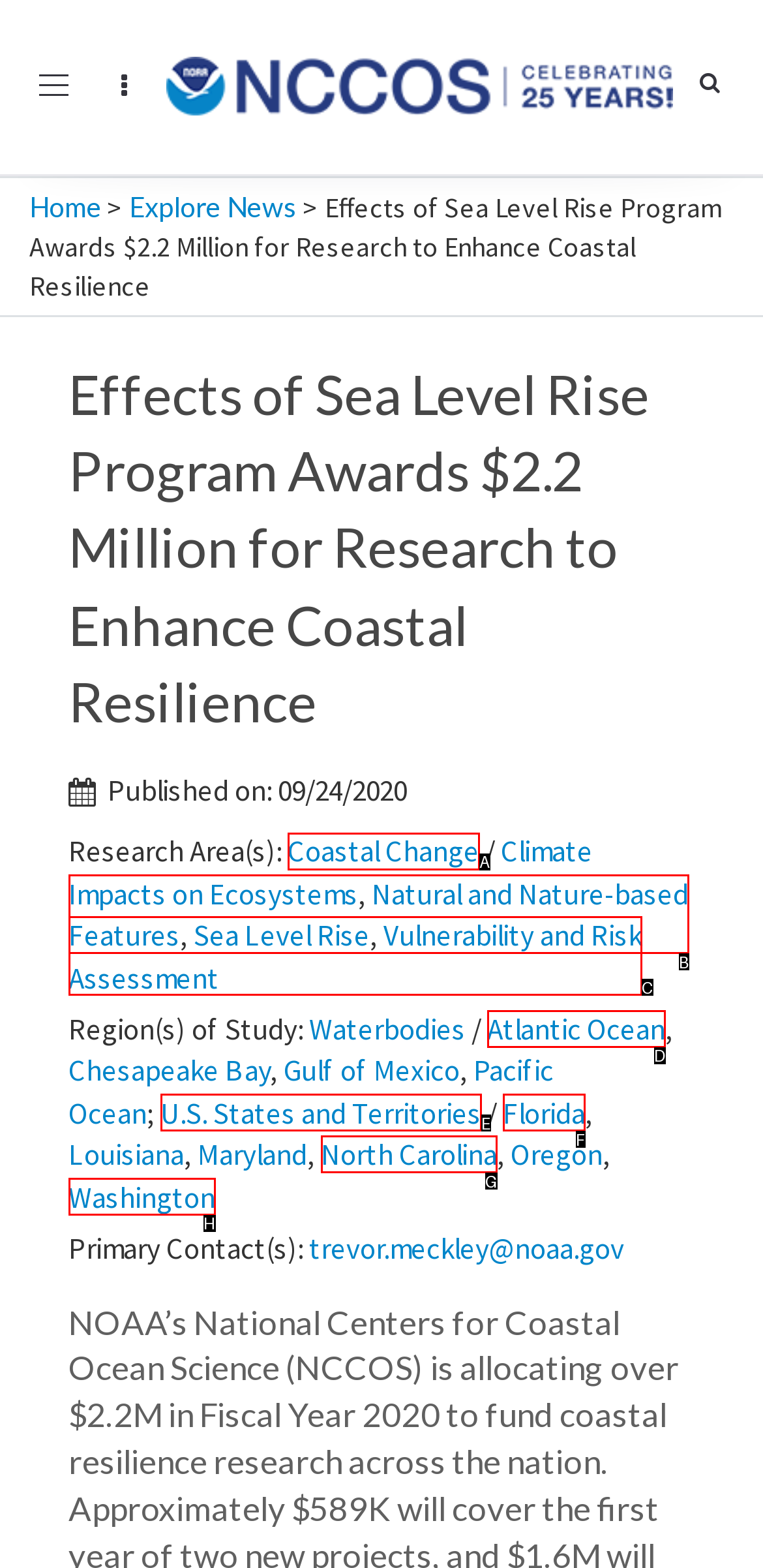Select the option that matches the description: Navigation Menu. Answer with the letter of the correct option directly.

None